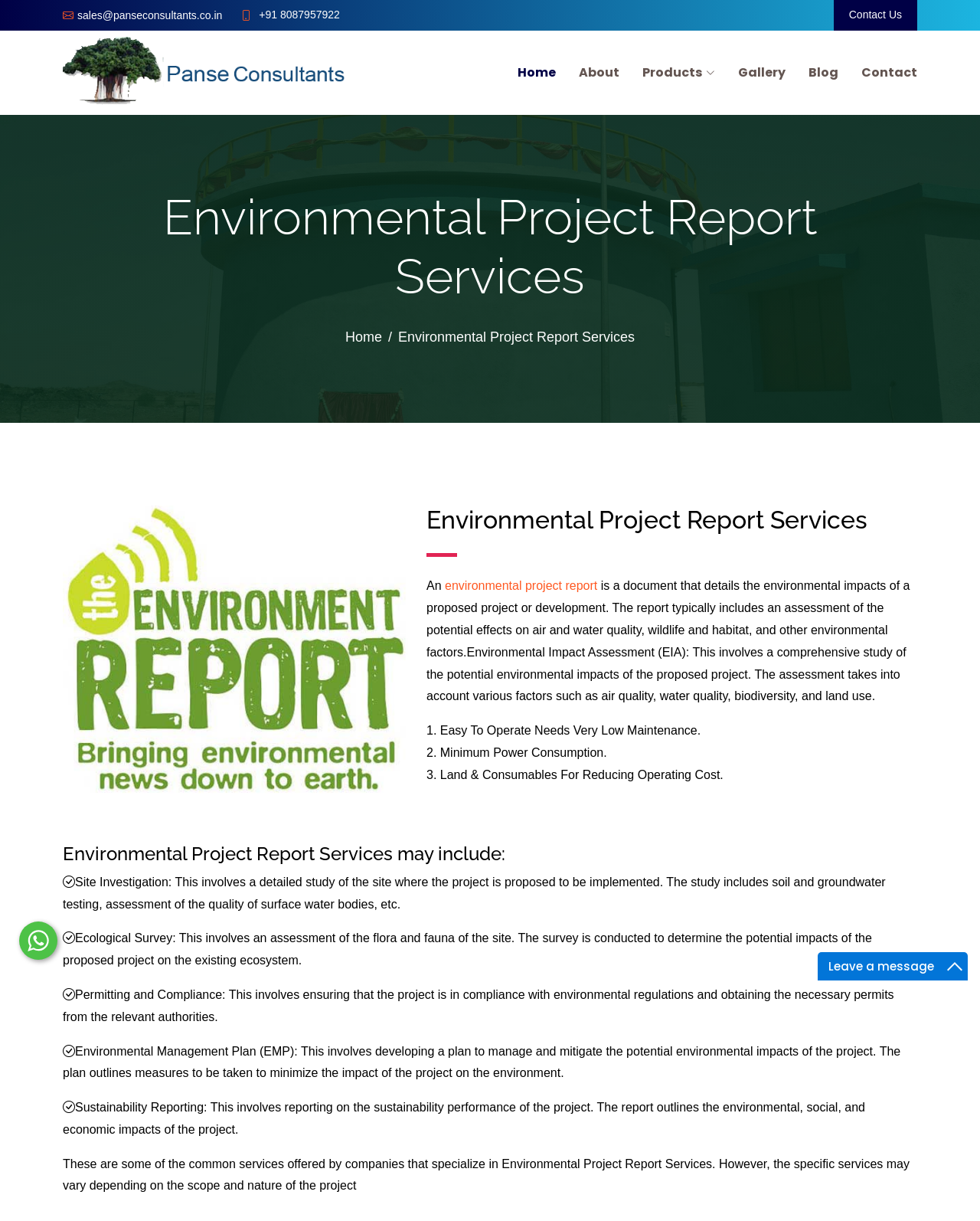Identify the bounding box coordinates of the section that should be clicked to achieve the task described: "Click the 'Contact' link".

[0.855, 0.044, 0.936, 0.075]